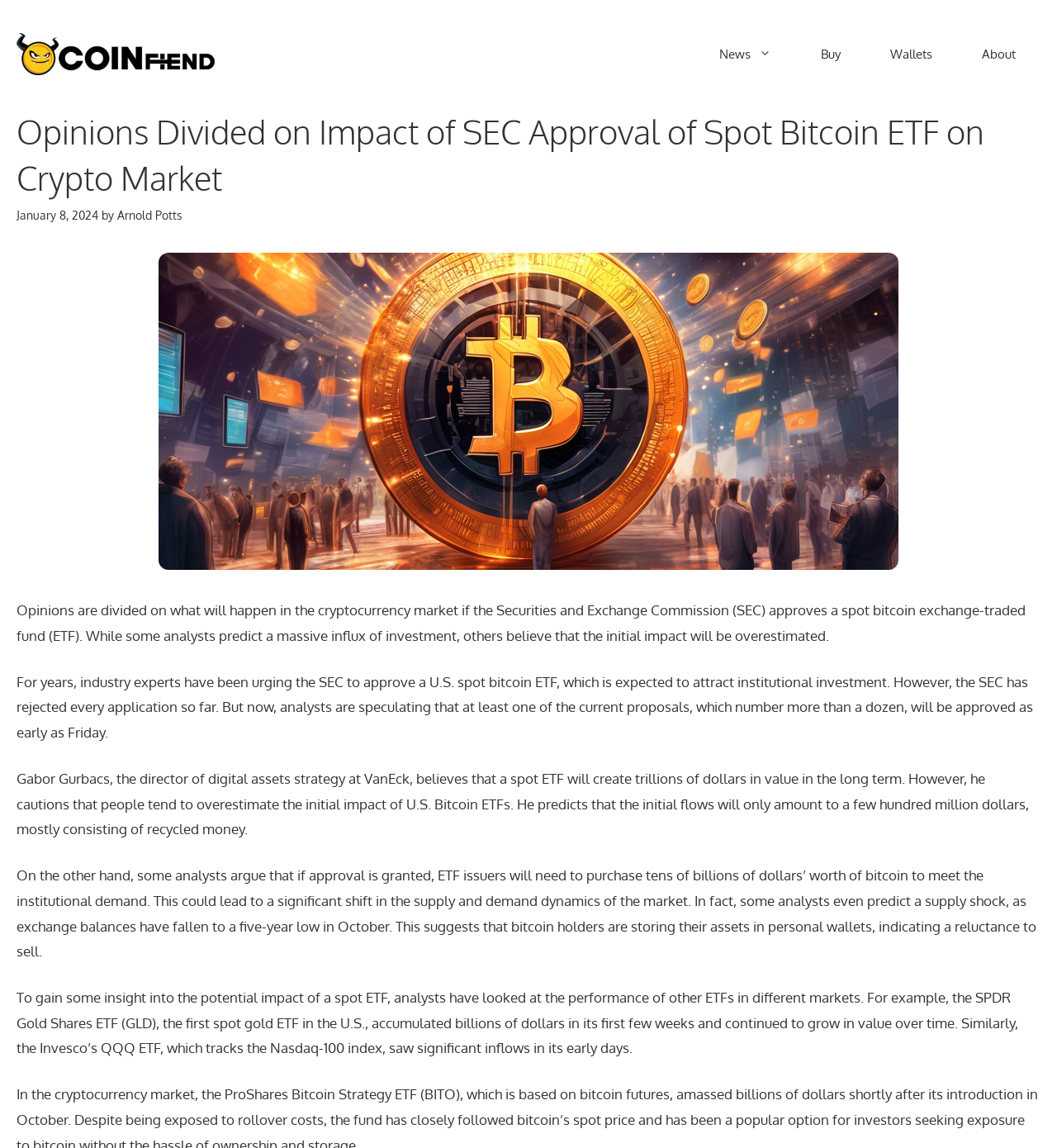What is the expected impact of a spot bitcoin ETF on the market?
Provide a short answer using one word or a brief phrase based on the image.

Divided opinions